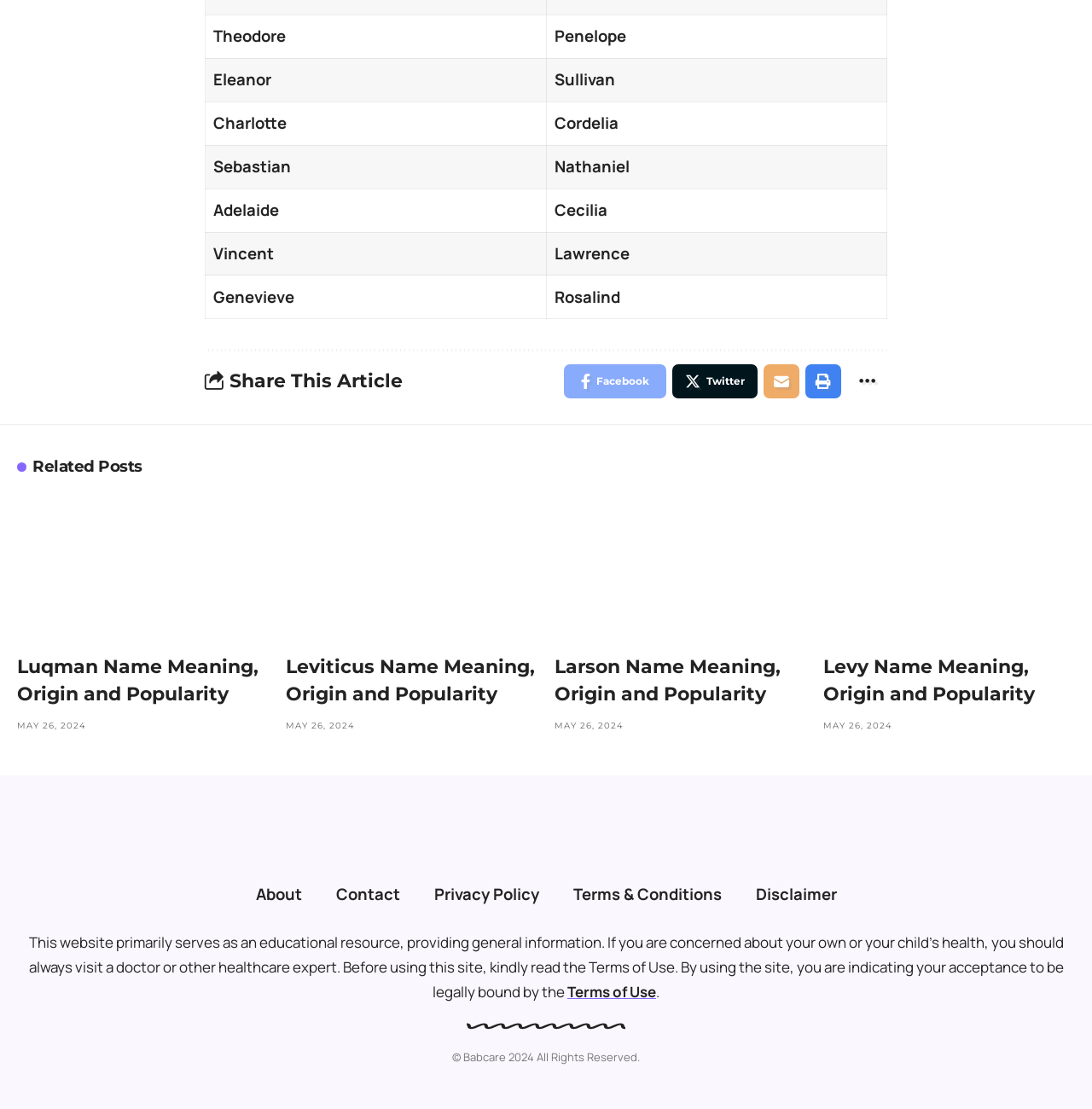Please locate the bounding box coordinates of the element's region that needs to be clicked to follow the instruction: "Share on Facebook". The bounding box coordinates should be provided as four float numbers between 0 and 1, i.e., [left, top, right, bottom].

[0.516, 0.329, 0.61, 0.36]